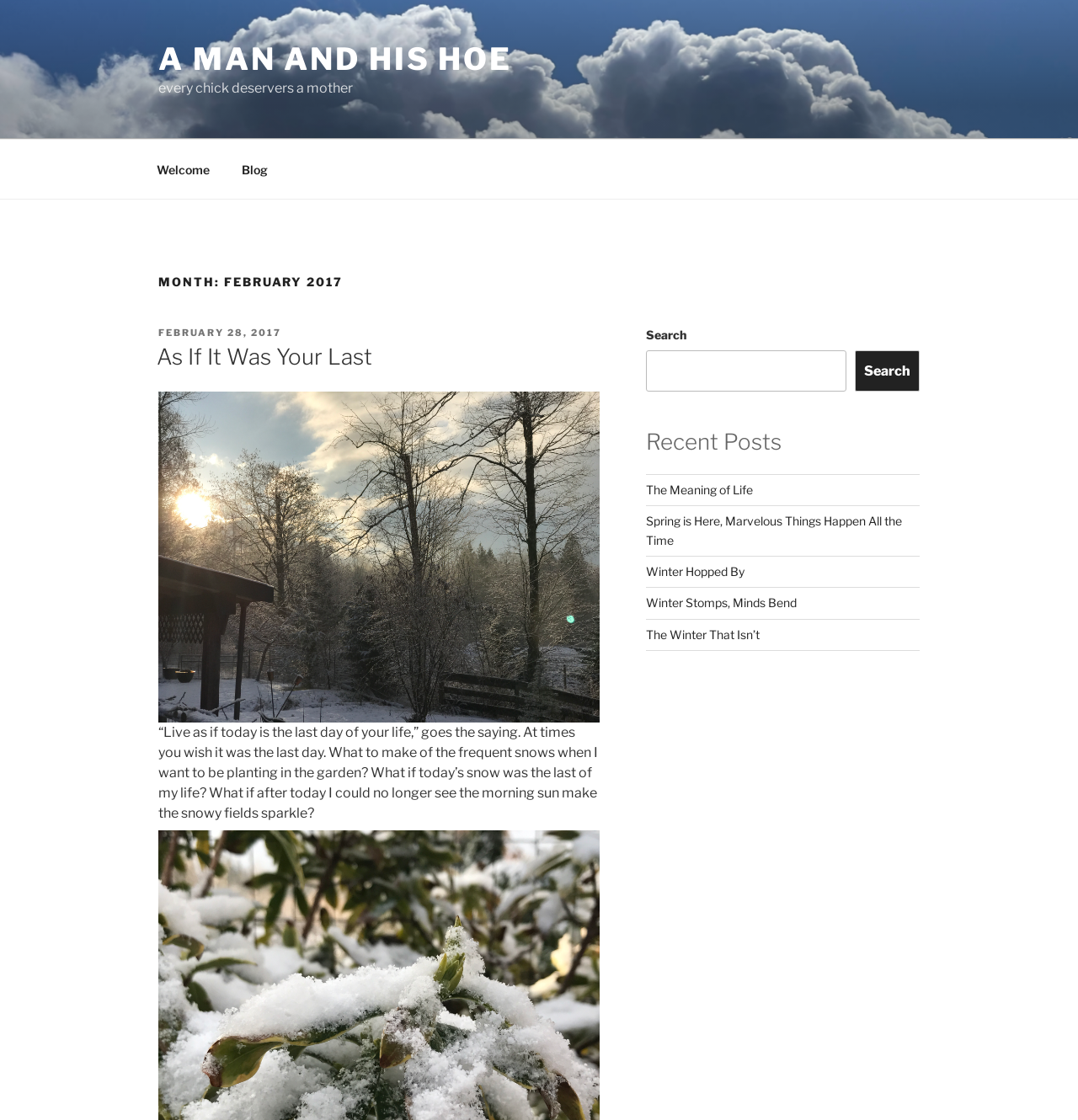What is the main image on the webpage?
Refer to the image and provide a one-word or short phrase answer.

SpringSky